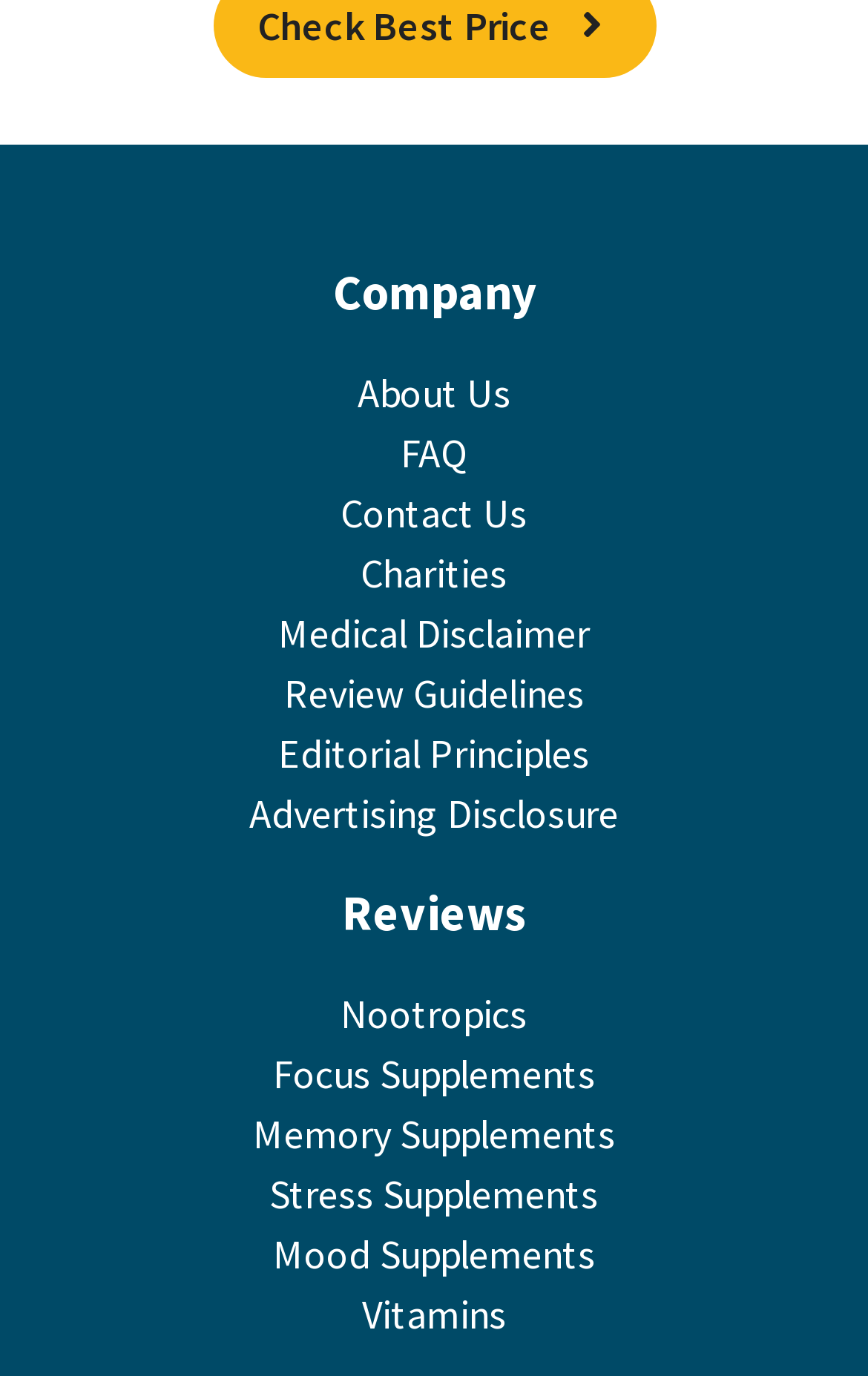Locate the bounding box coordinates of the element that needs to be clicked to carry out the instruction: "Explore Vitamins". The coordinates should be given as four float numbers ranging from 0 to 1, i.e., [left, top, right, bottom].

[0.417, 0.936, 0.583, 0.973]